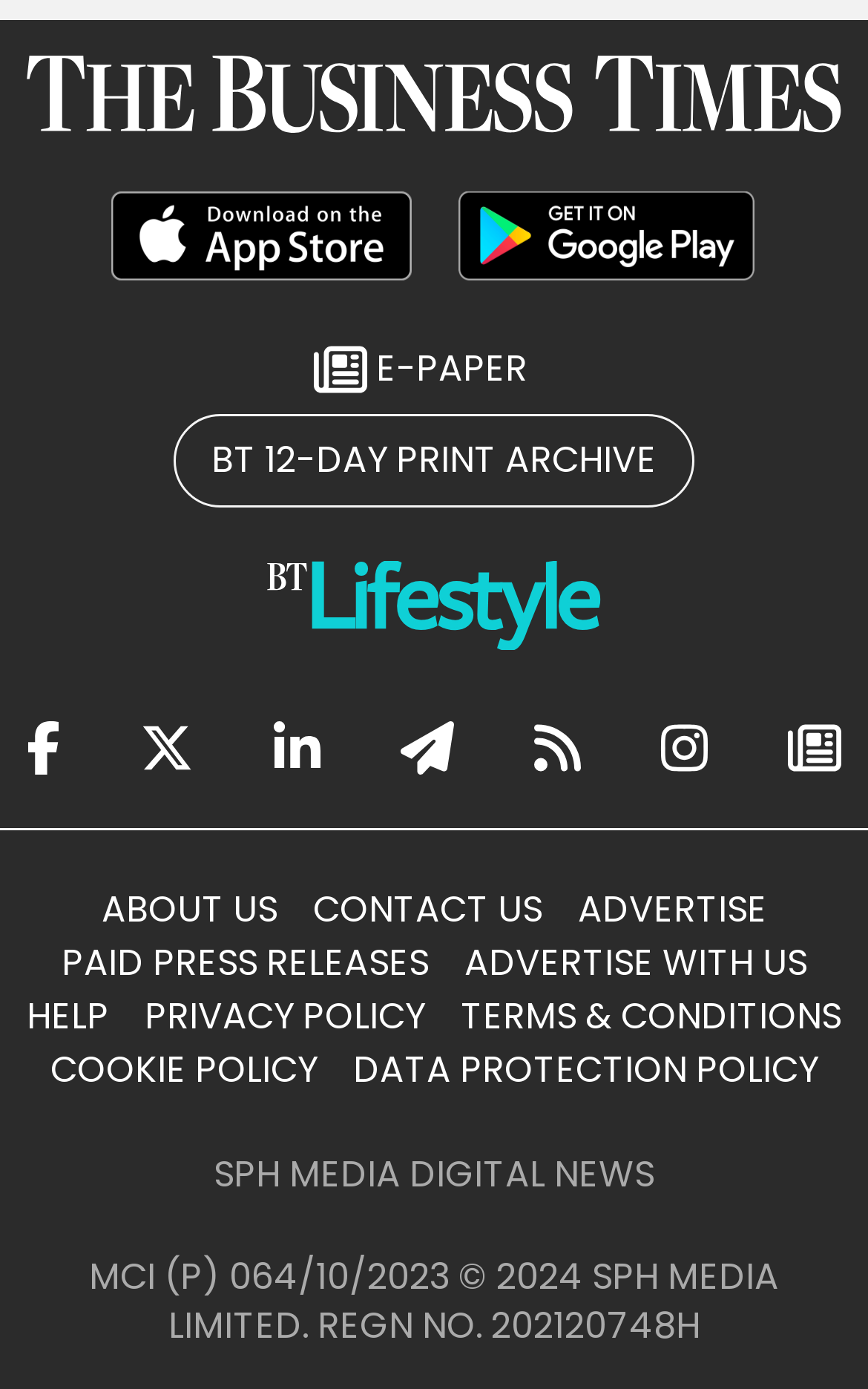What is the name of the company that owns the newspaper?
Utilize the information in the image to give a detailed answer to the question.

The name of the company that owns the newspaper can be found at the bottom of the webpage, where it says '© 2024 SPH Media Limited. REGN NO. 202120748H'.